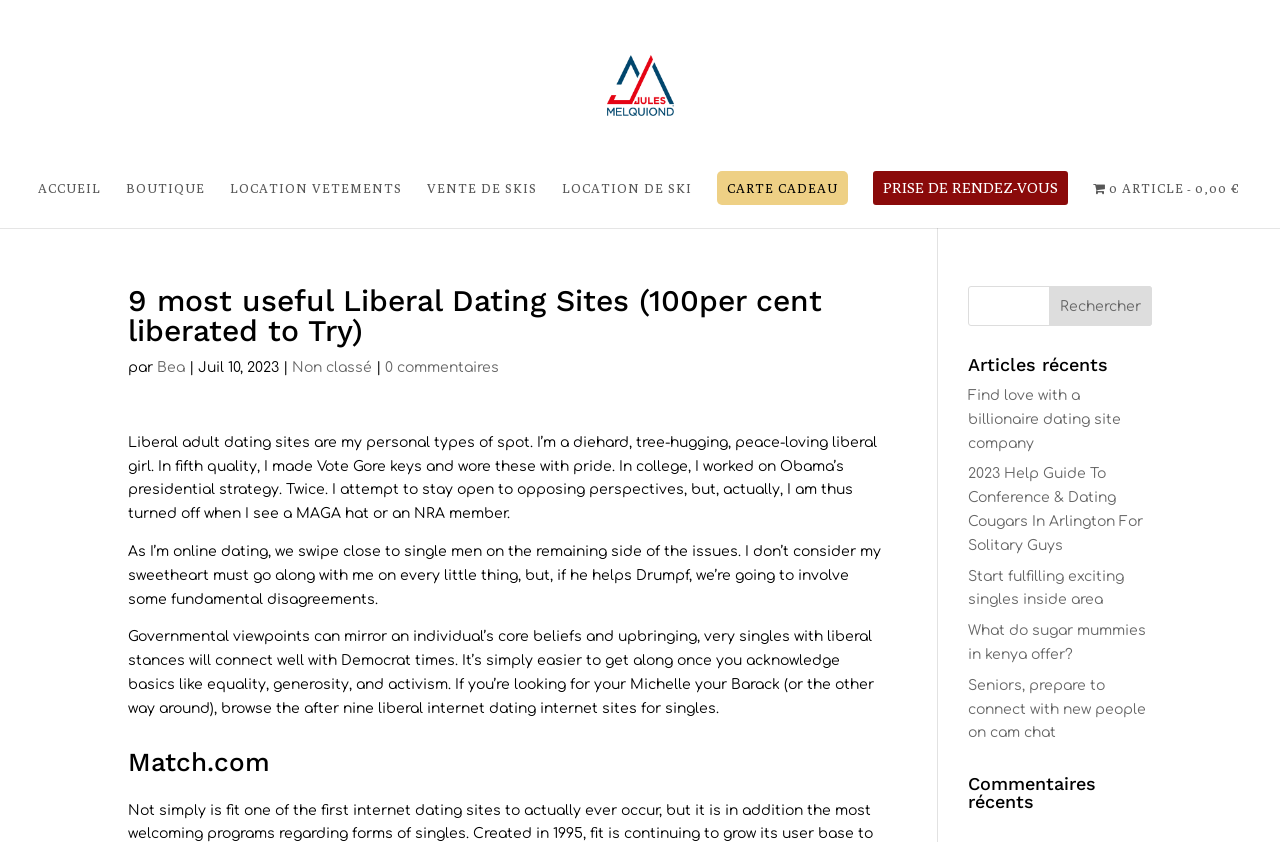Can you find the bounding box coordinates for the element to click on to achieve the instruction: "Click on the 'ACCUEIL' link"?

[0.029, 0.215, 0.079, 0.268]